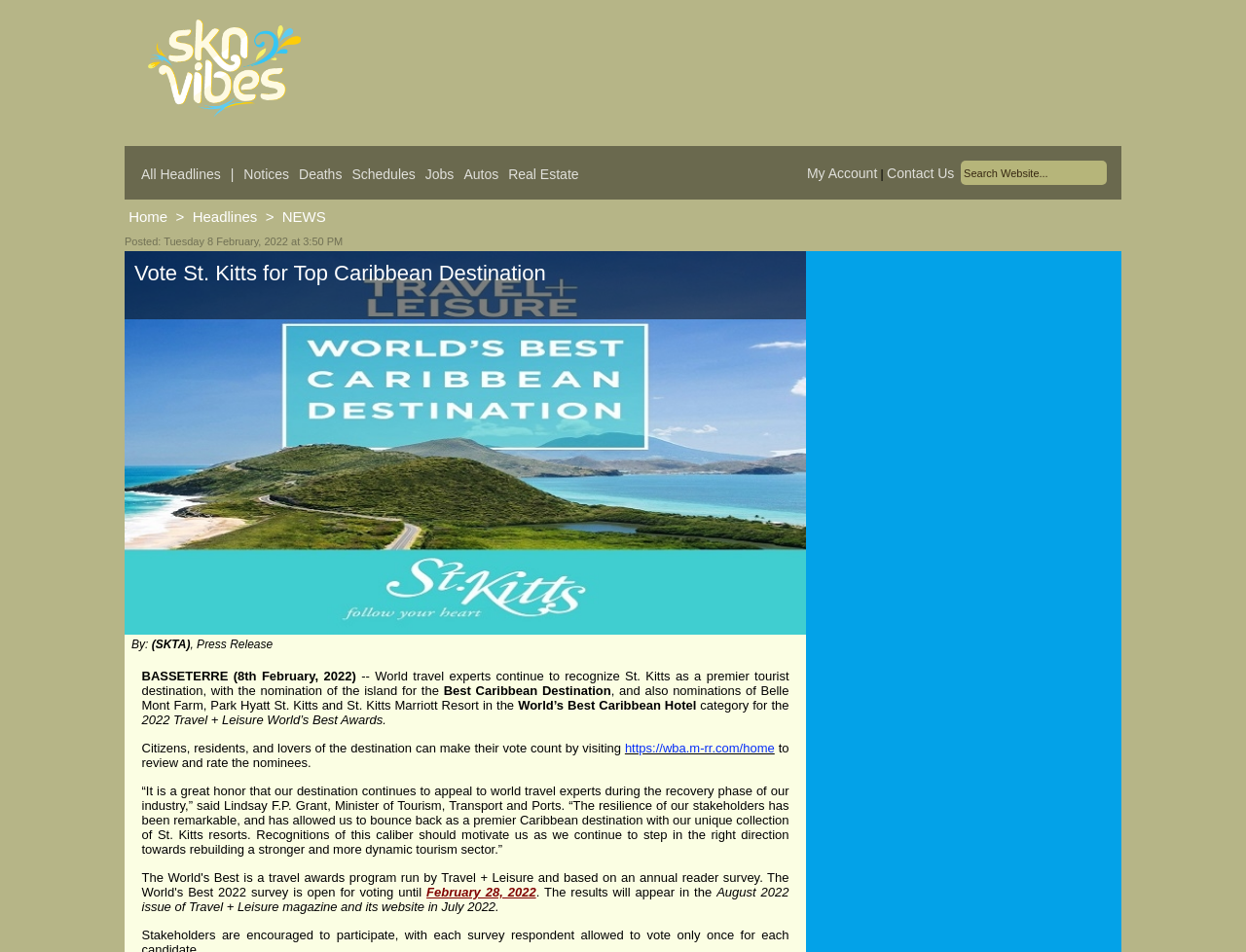Identify the bounding box coordinates for the region to click in order to carry out this instruction: "Click on the 'Contact Us' link". Provide the coordinates using four float numbers between 0 and 1, formatted as [left, top, right, bottom].

[0.712, 0.173, 0.766, 0.19]